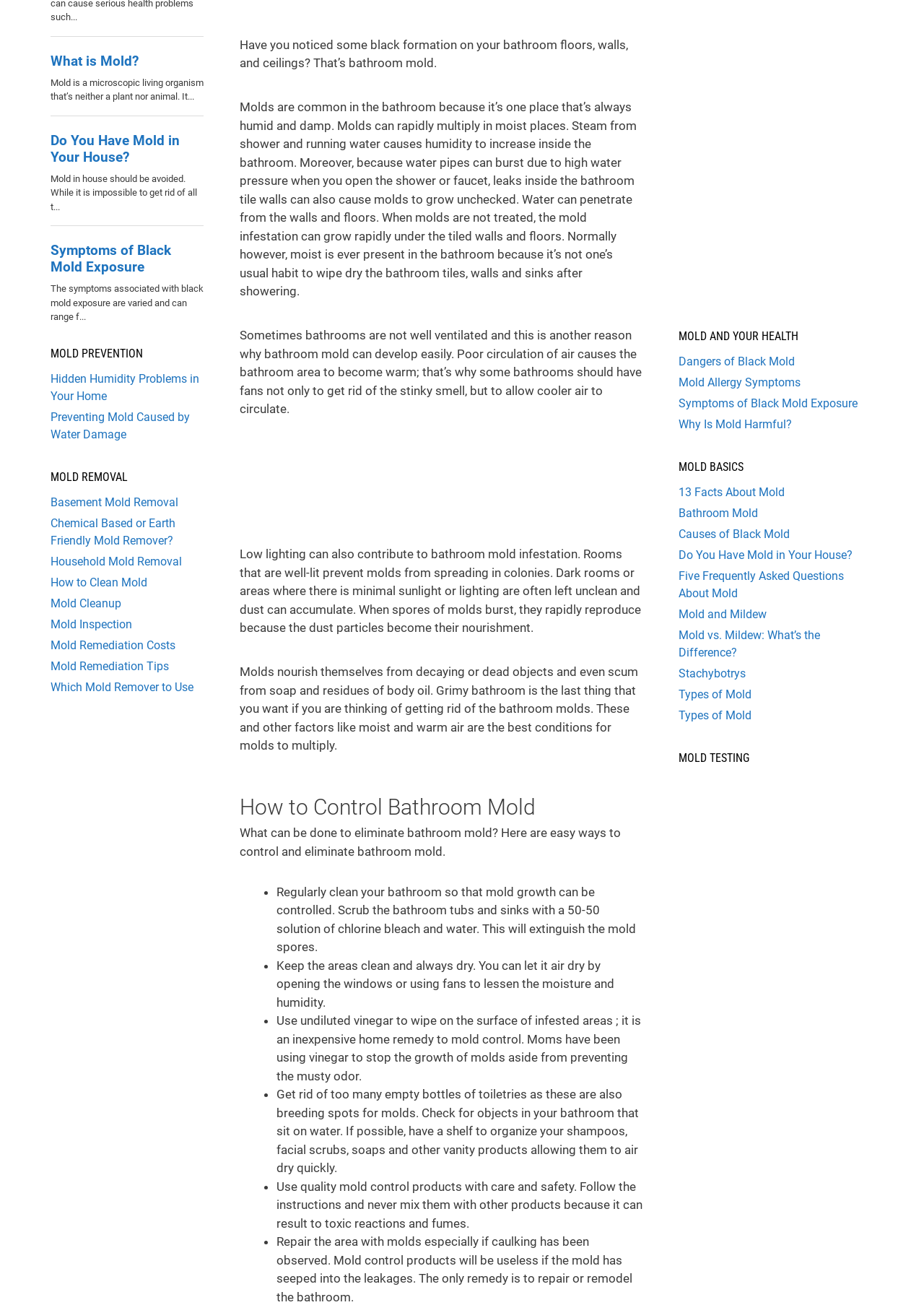Locate the bounding box for the described UI element: "Household Mold Removal". Ensure the coordinates are four float numbers between 0 and 1, formatted as [left, top, right, bottom].

[0.055, 0.425, 0.197, 0.436]